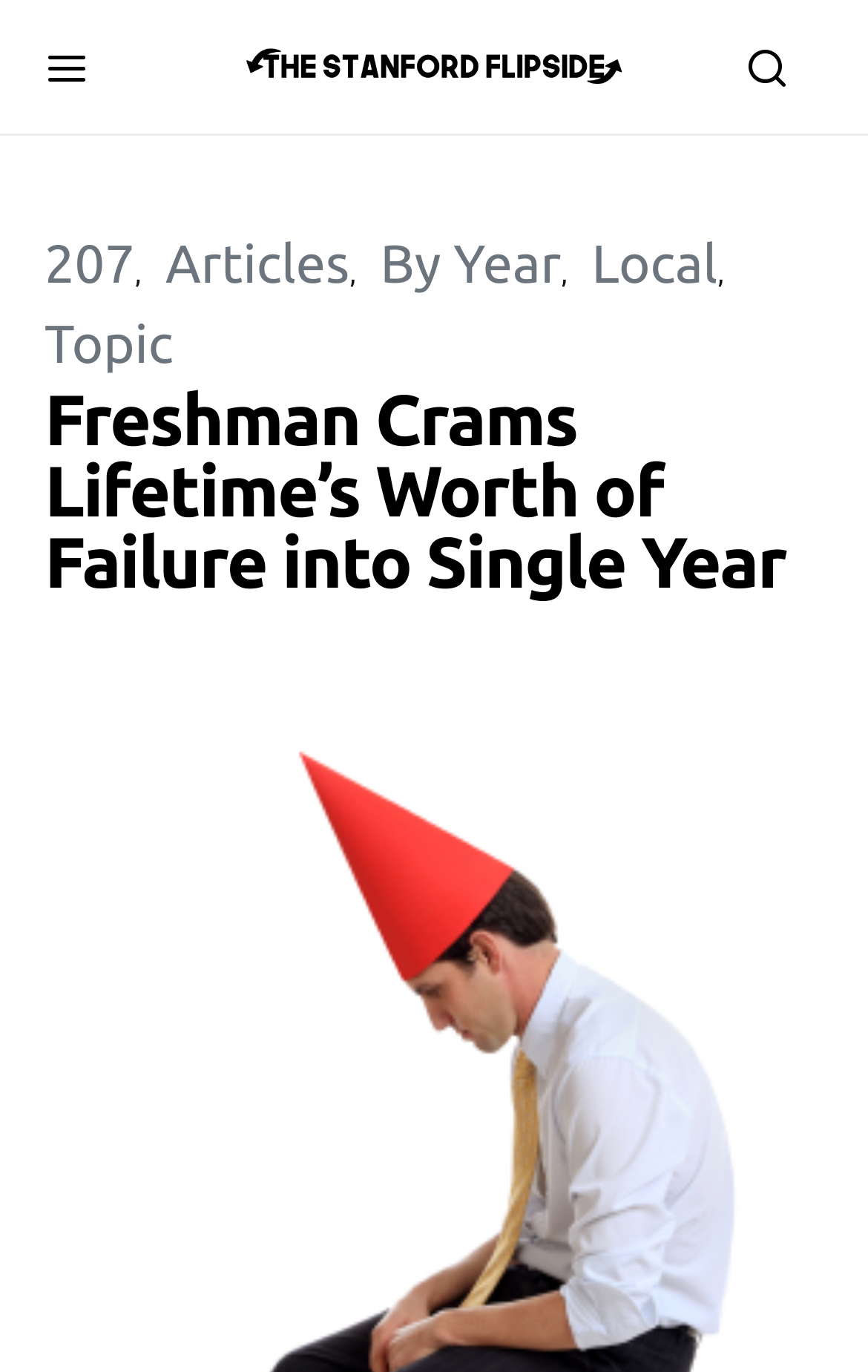Return the bounding box coordinates of the UI element that corresponds to this description: "Local". The coordinates must be given as four float numbers in the range of 0 and 1, [left, top, right, bottom].

[0.682, 0.17, 0.827, 0.214]